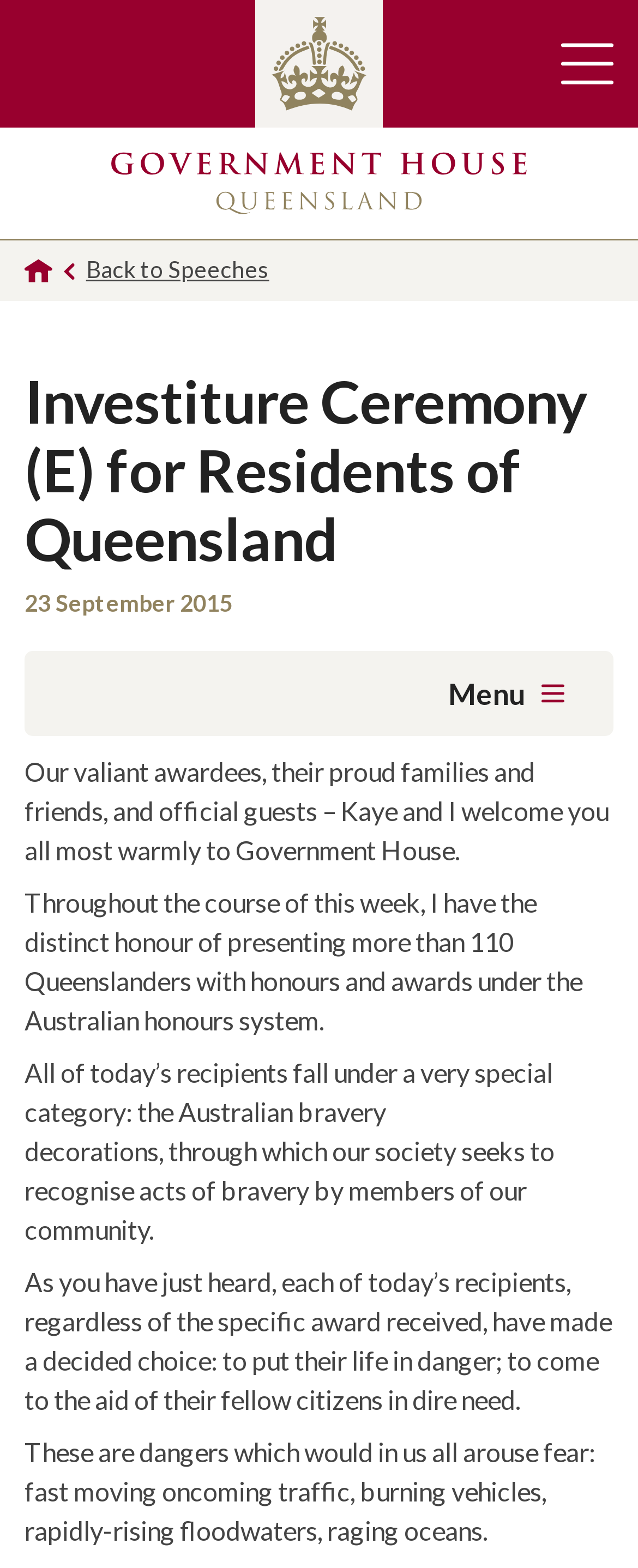How many Queenslanders will receive honours and awards?
Using the image, provide a detailed and thorough answer to the question.

I found this information by reading the static text on the webpage, which states 'Throughout the course of this week, I have the distinct honour of presenting more than 110 Queenslanders with honours and awards under the Australian honours system.'